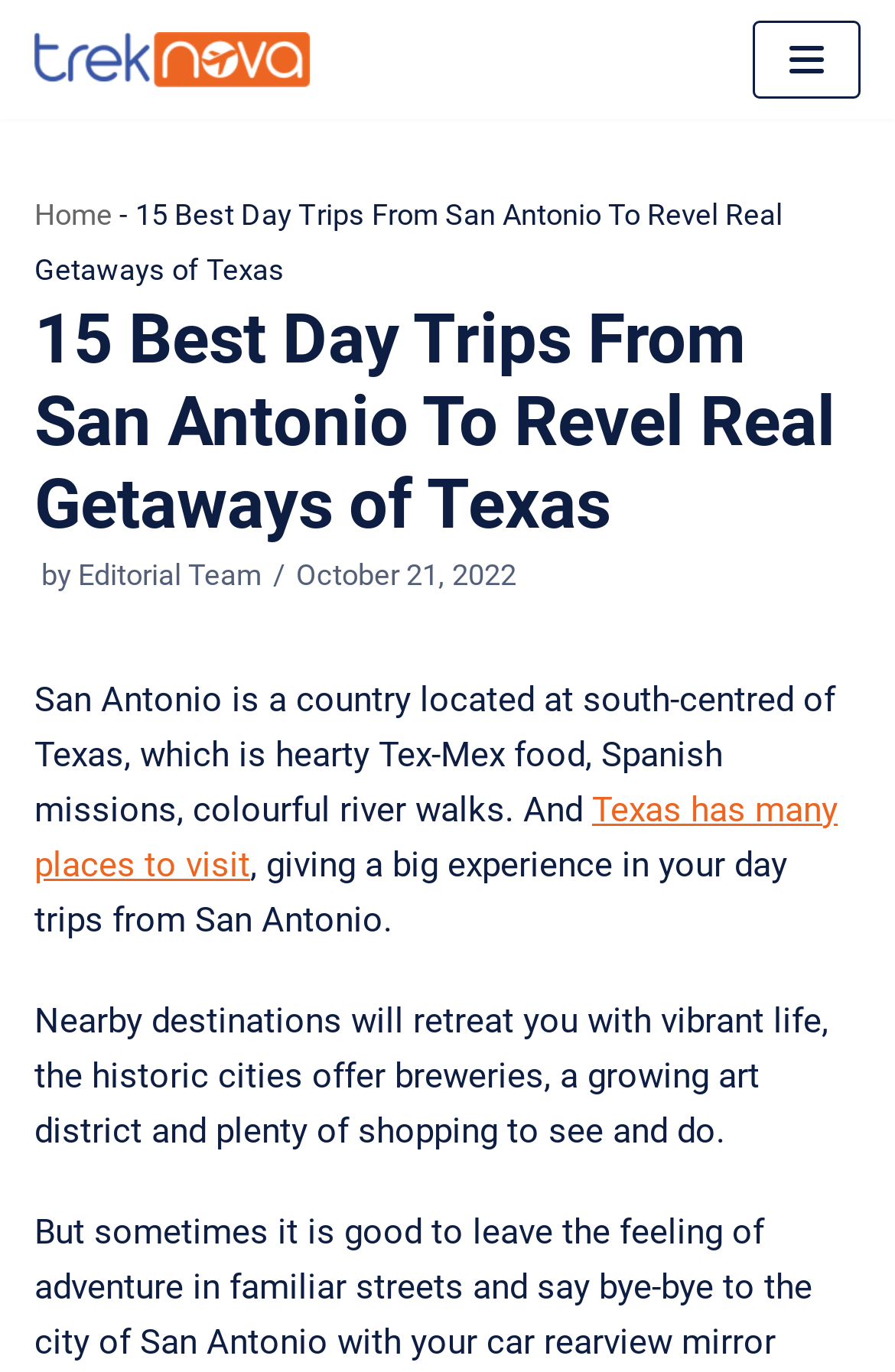Please extract the primary headline from the webpage.

15 Best Day Trips From San Antonio To Revel Real Getaways of Texas